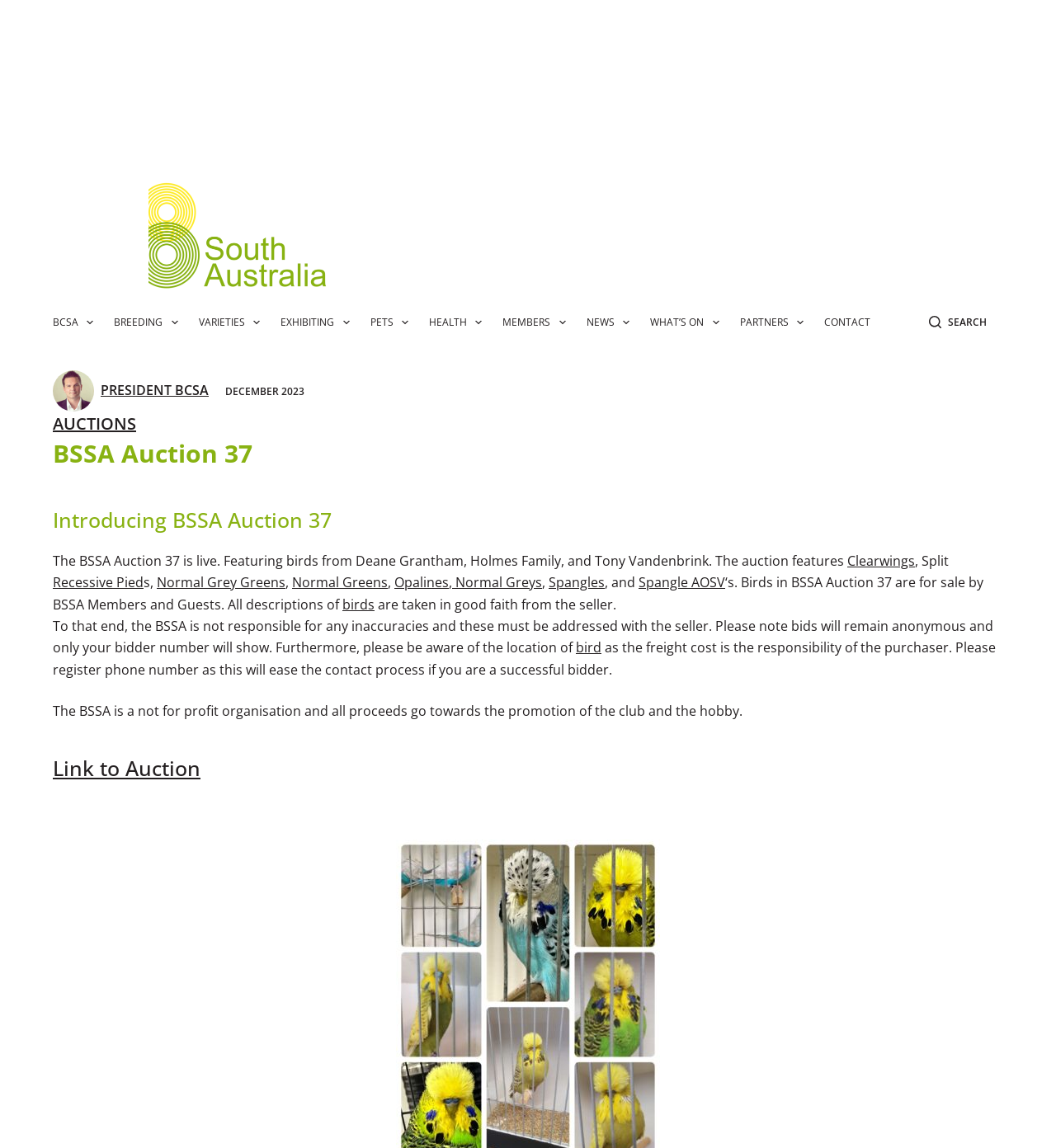Provide a brief response to the question below using a single word or phrase: 
What is the responsibility of the purchaser?

Freight cost